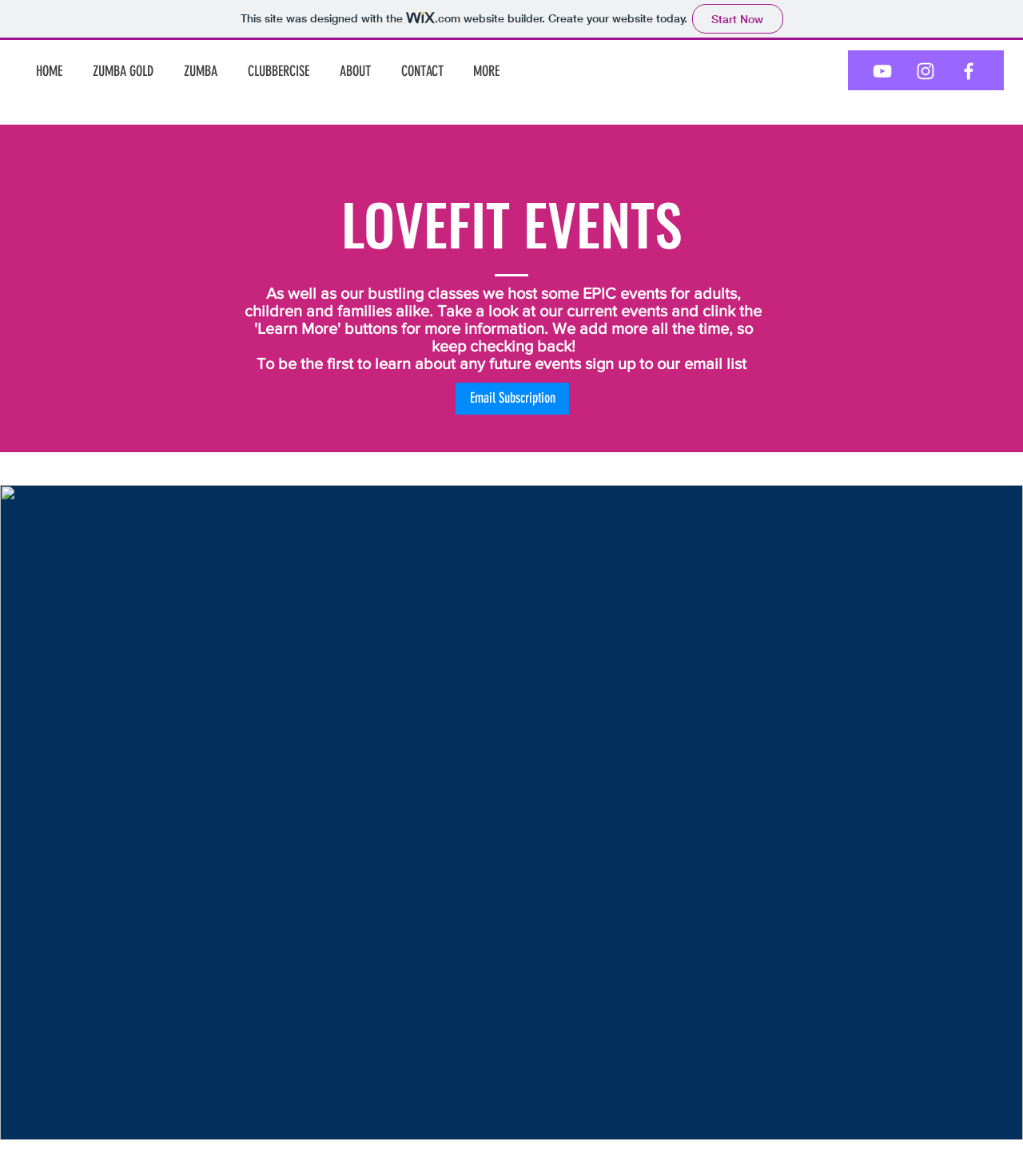Based on the element description, predict the bounding box coordinates (top-left x, top-left y, bottom-right x, bottom-right y) for the UI element in the screenshot: HOME

[0.023, 0.044, 0.079, 0.077]